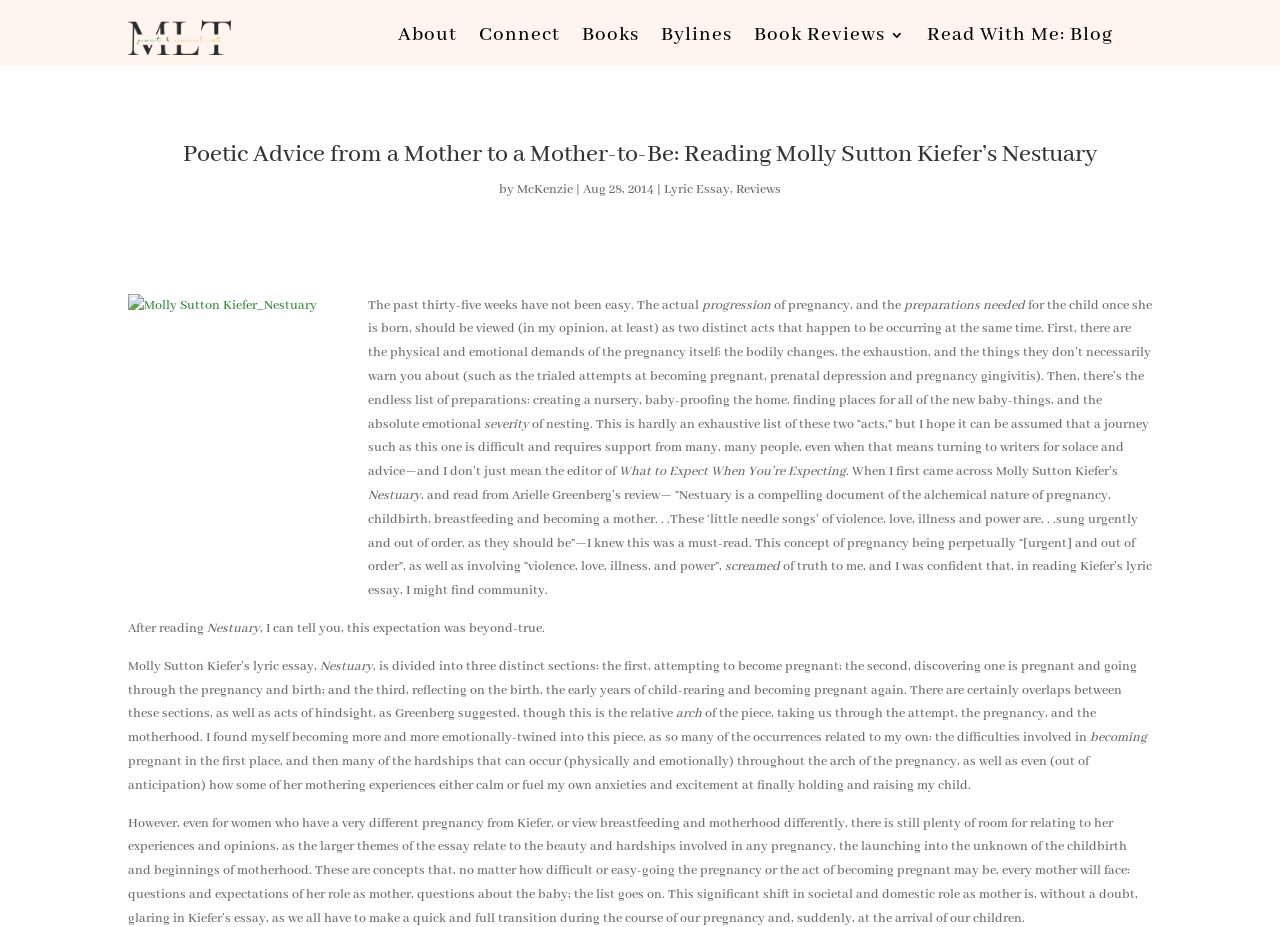Find the bounding box coordinates for the area you need to click to carry out the instruction: "View the image of Molly Sutton Kiefer's Nestuary". The coordinates should be four float numbers between 0 and 1, indicated as [left, top, right, bottom].

[0.1, 0.317, 0.276, 0.64]